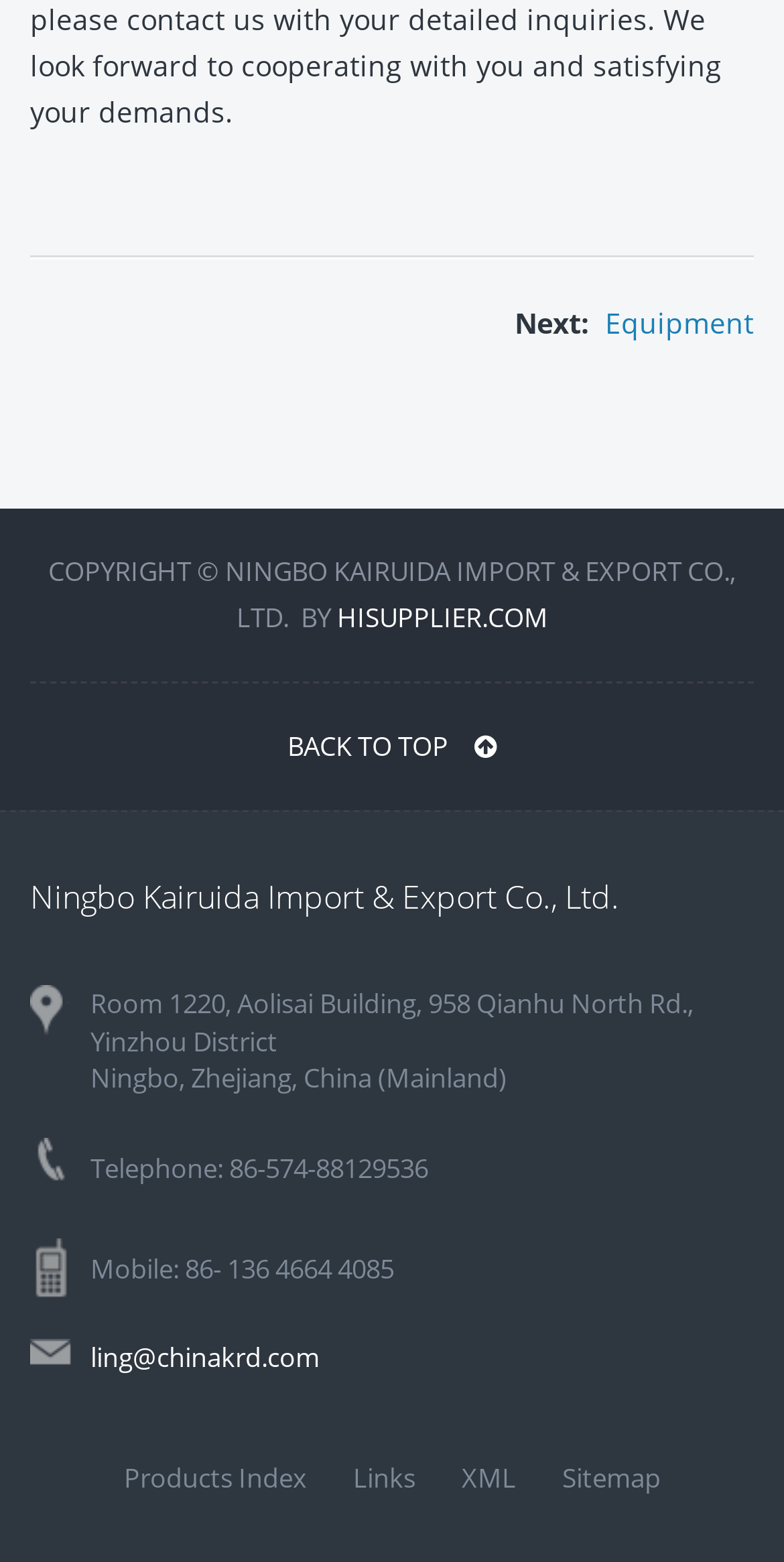What is the link to the company's email?
Using the visual information, answer the question in a single word or phrase.

ling@chinakrd.com